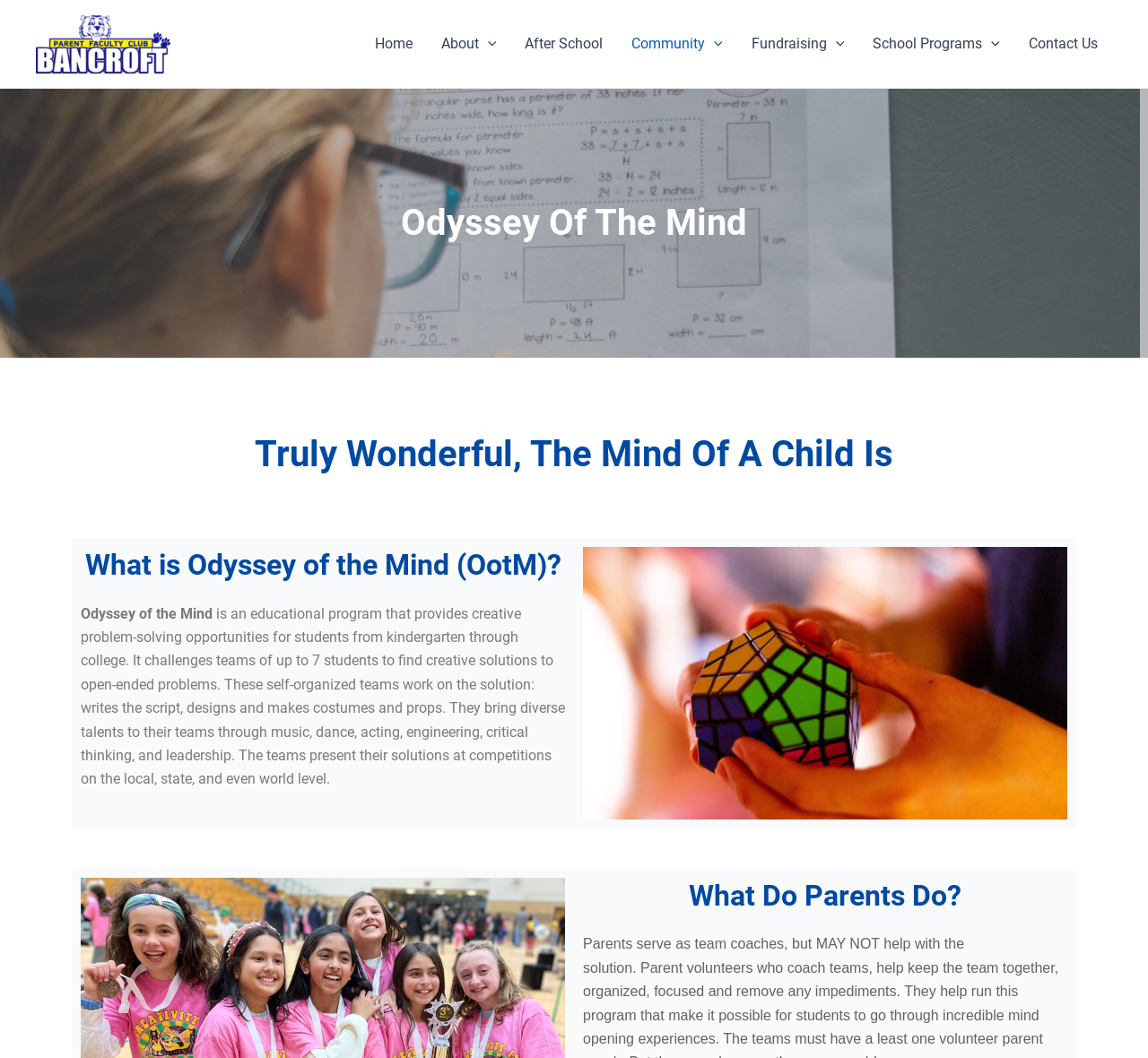Locate the bounding box coordinates of the area where you should click to accomplish the instruction: "View the 'Chuyên mục' category".

None